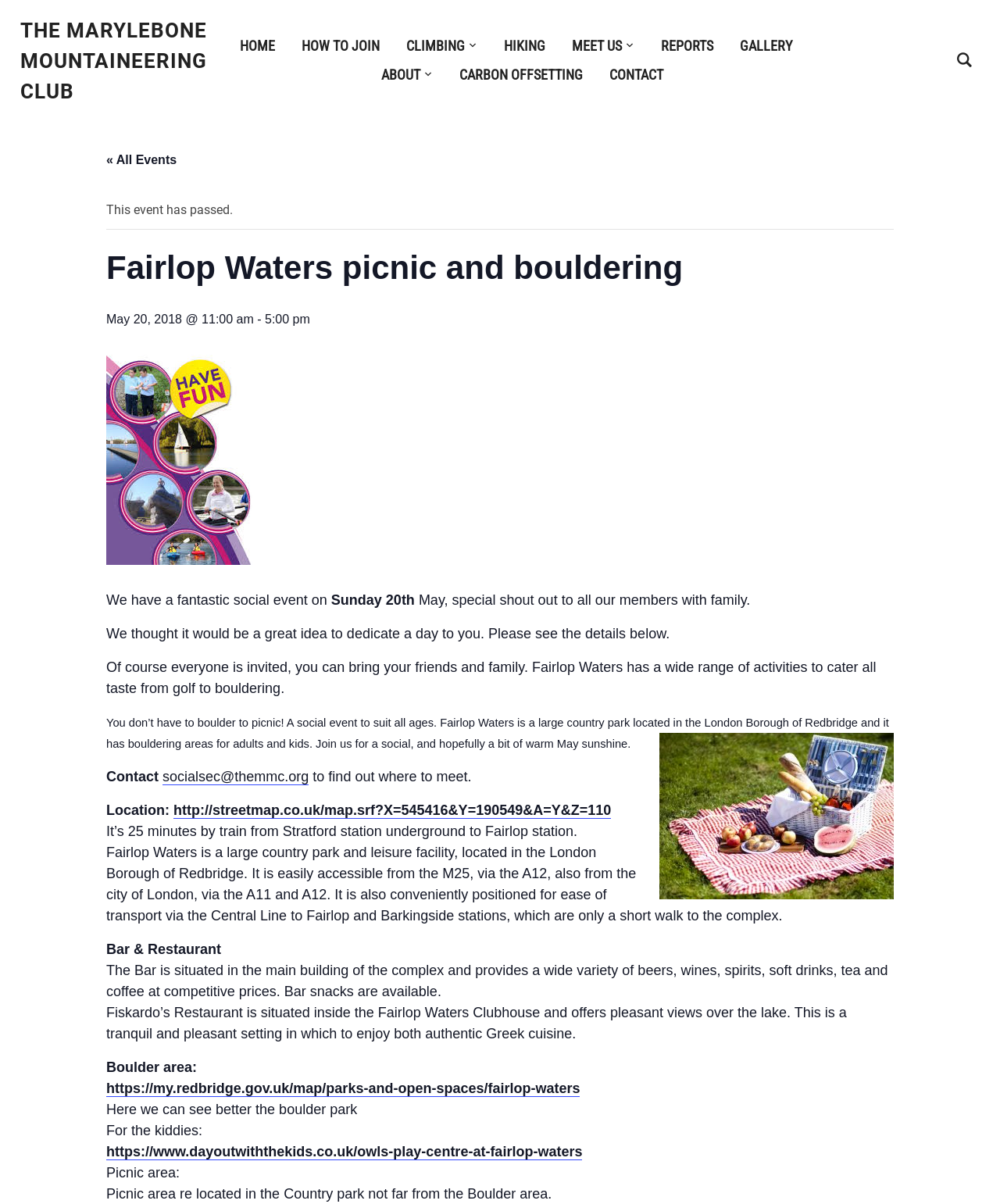Kindly determine the bounding box coordinates of the area that needs to be clicked to fulfill this instruction: "View the email of Jürgen Cito".

None